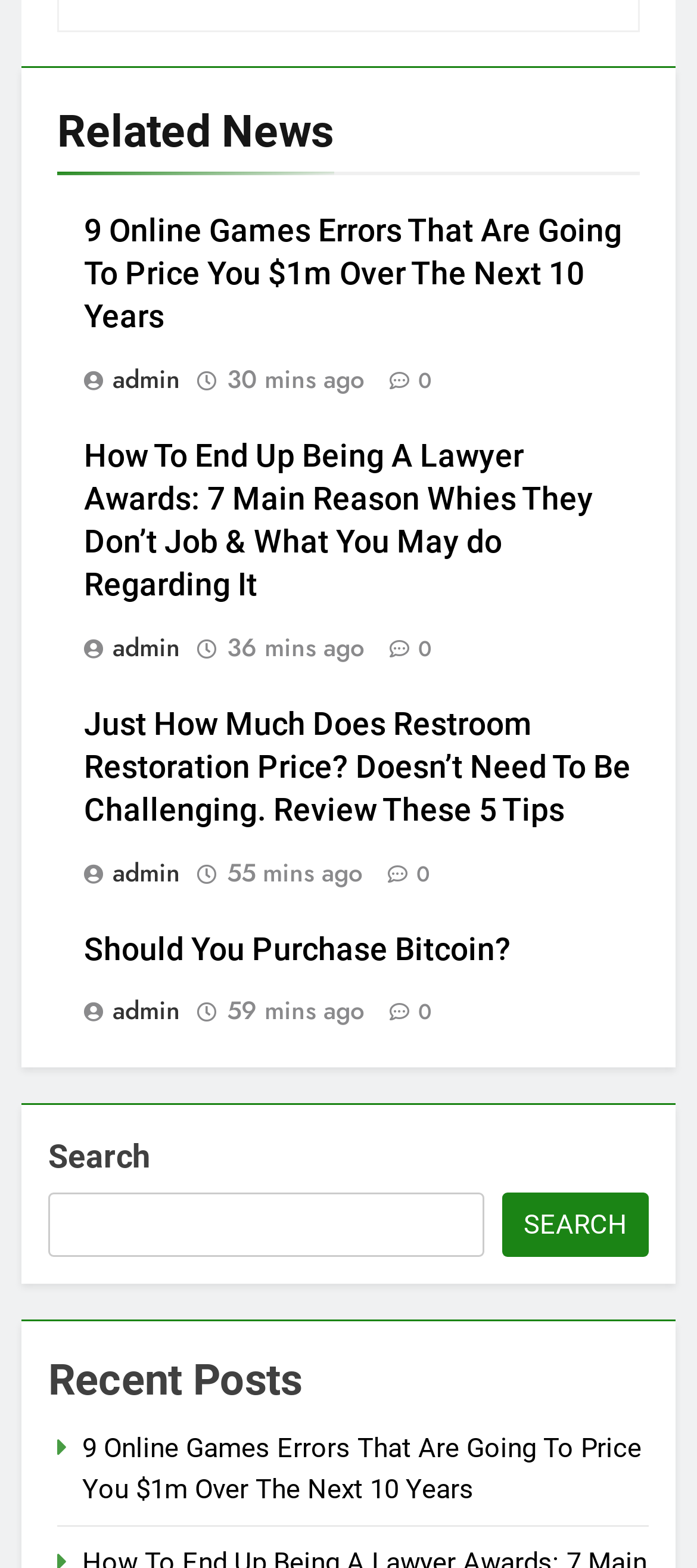Can you show the bounding box coordinates of the region to click on to complete the task described in the instruction: "Click on the link about restroom restoration"?

[0.121, 0.45, 0.905, 0.527]